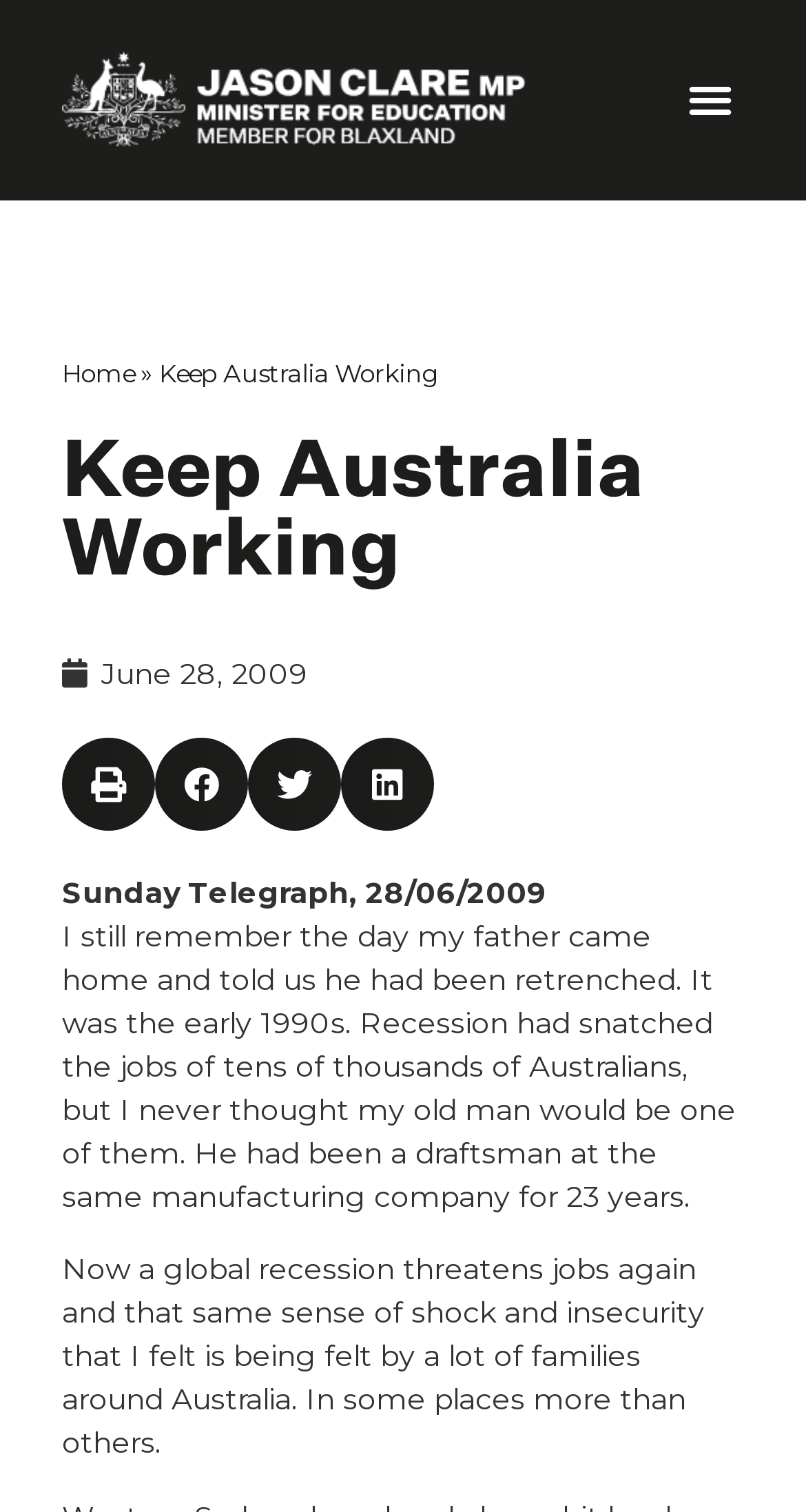Please provide a detailed answer to the question below by examining the image:
What is the topic of the article?

The topic of the article can be inferred from the content of the article, which talks about the author's personal experience of his father being retrenched and the current global recession threatening jobs. The article seems to be discussing the issue of job insecurity.